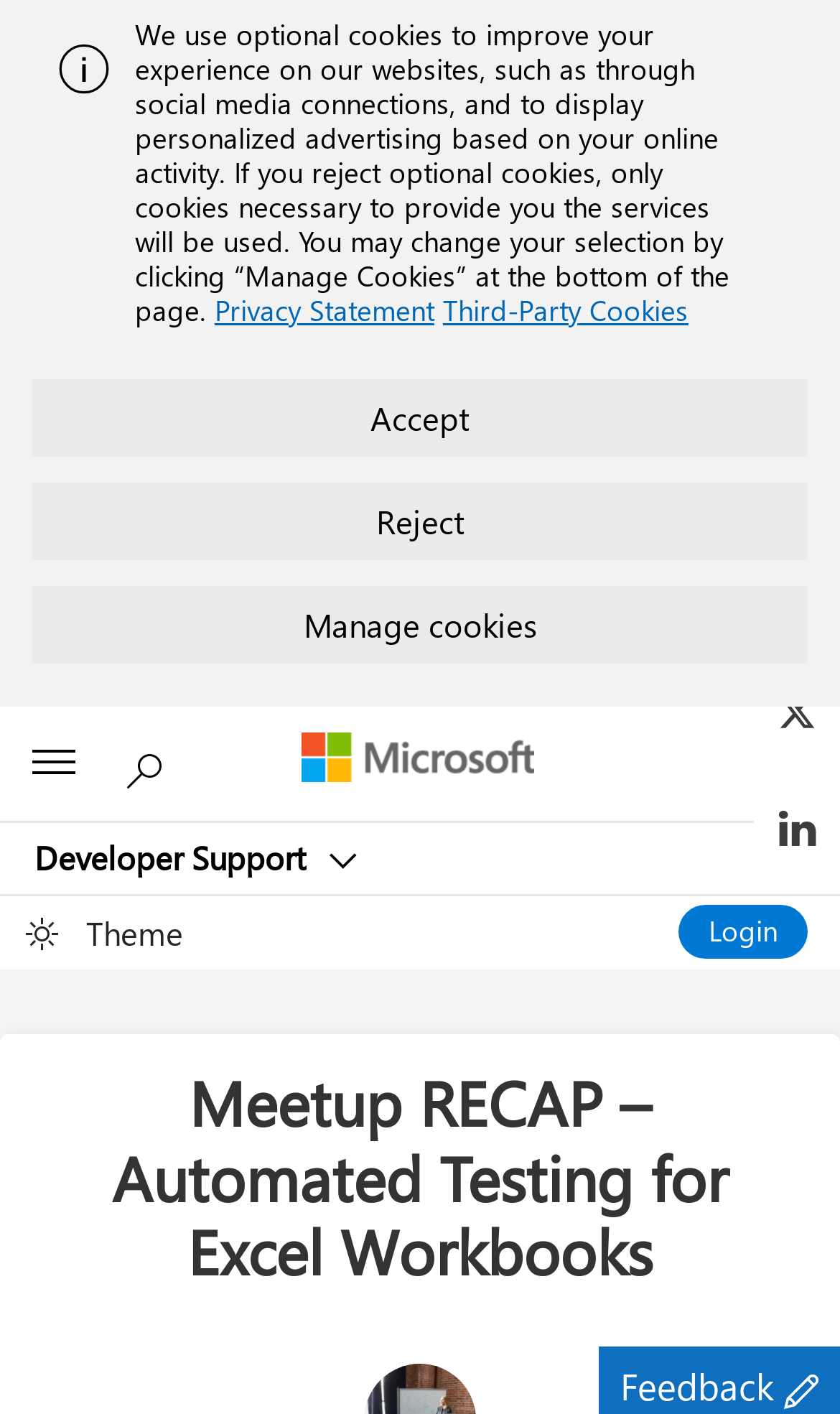How many social media sharing options are available?
Please craft a detailed and exhaustive response to the question.

I counted the number of social media sharing links available on the webpage, which are 'Share on Facebook', 'Share on Twitter', and 'Share on LinkedIn'.